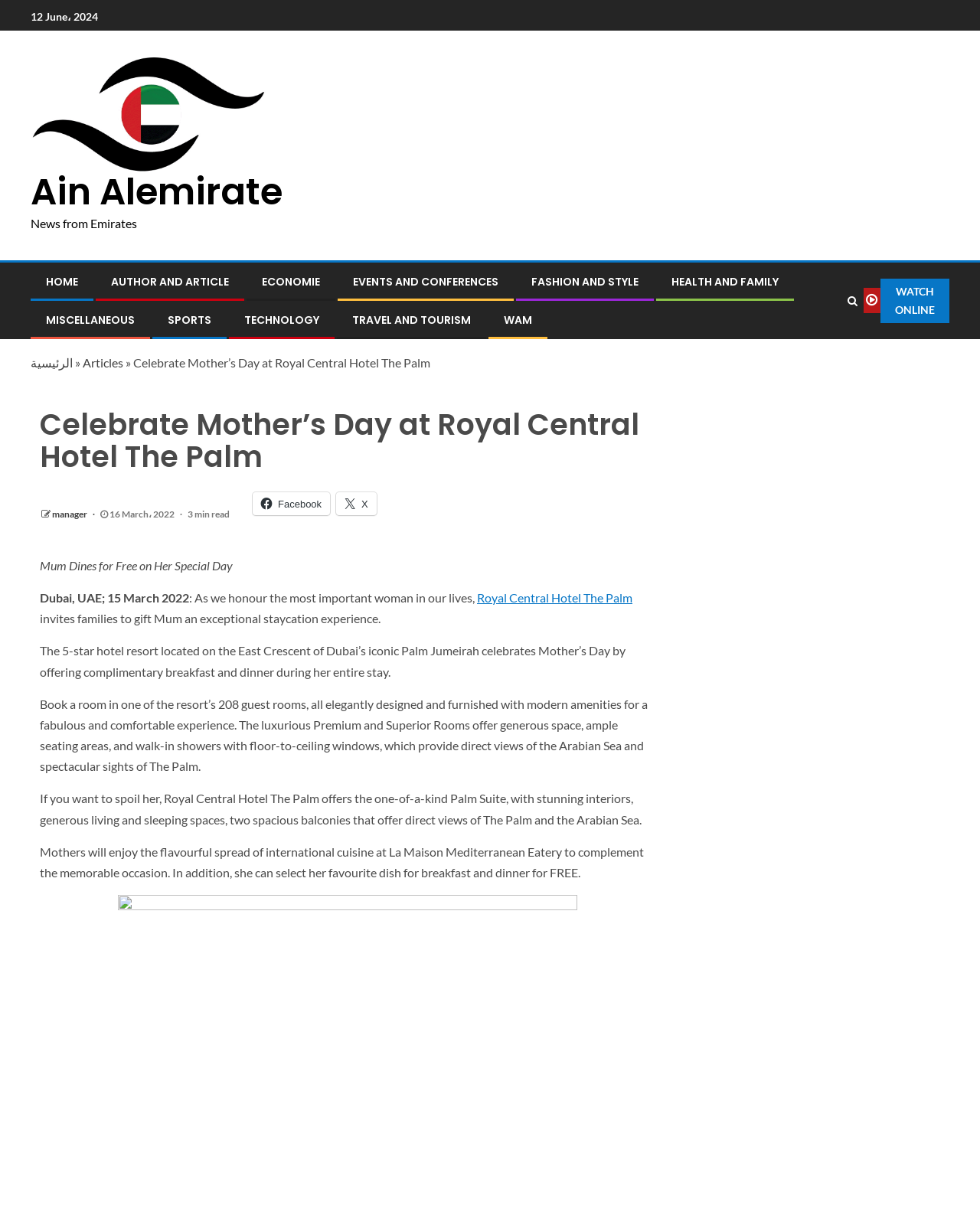What is the special offer for mothers mentioned in the article?
Please provide a comprehensive answer based on the details in the screenshot.

I found the special offer by reading the article, specifically the sentence 'The 5-star hotel resort located on the East Crescent of Dubai’s iconic Palm Jumeirah celebrates Mother’s Day by offering complimentary breakfast and dinner during her entire stay.' which mentions the offer.